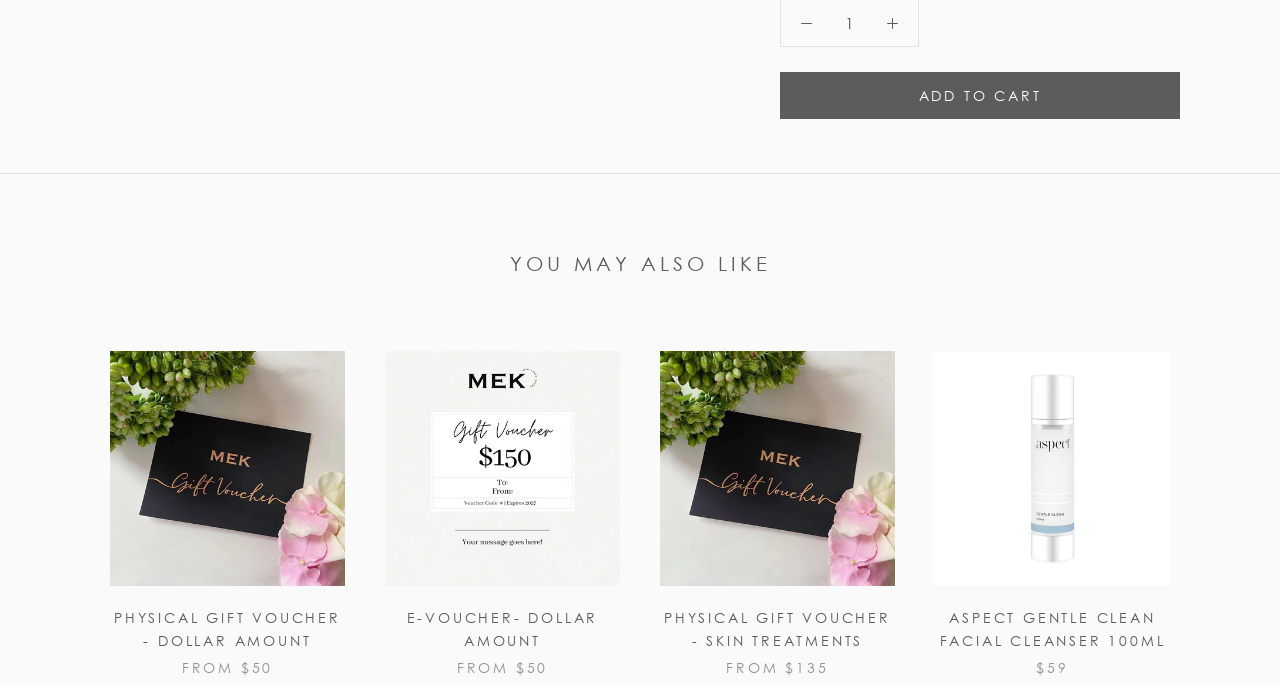Reply to the question with a single word or phrase:
What is the price of the Mek Beauty product?

$59